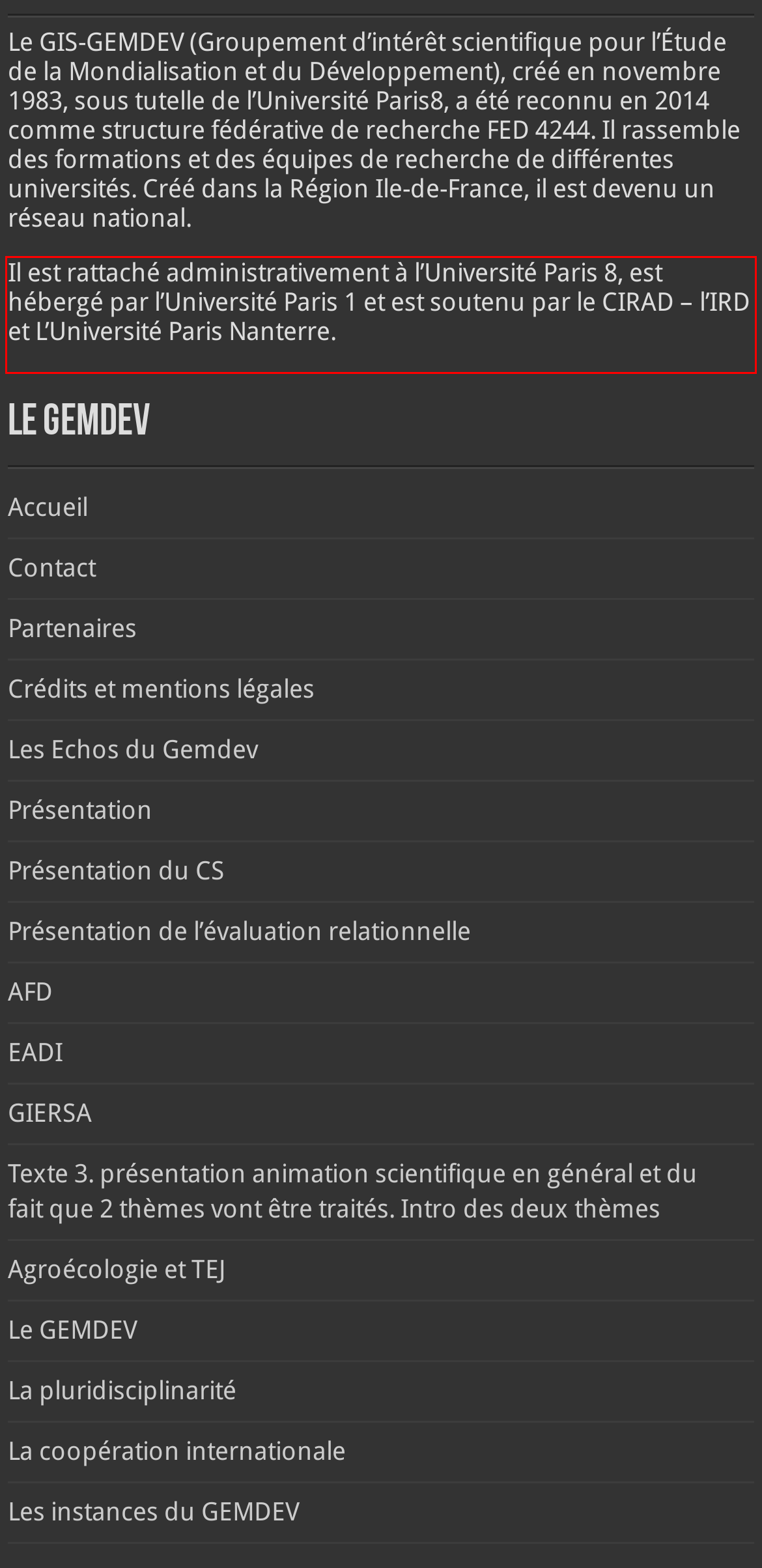Given a webpage screenshot, identify the text inside the red bounding box using OCR and extract it.

Il est rattaché administrativement à l’Université Paris 8, est hébergé par l’Université Paris 1 et est soutenu par le CIRAD – l’IRD et L’Université Paris Nanterre.